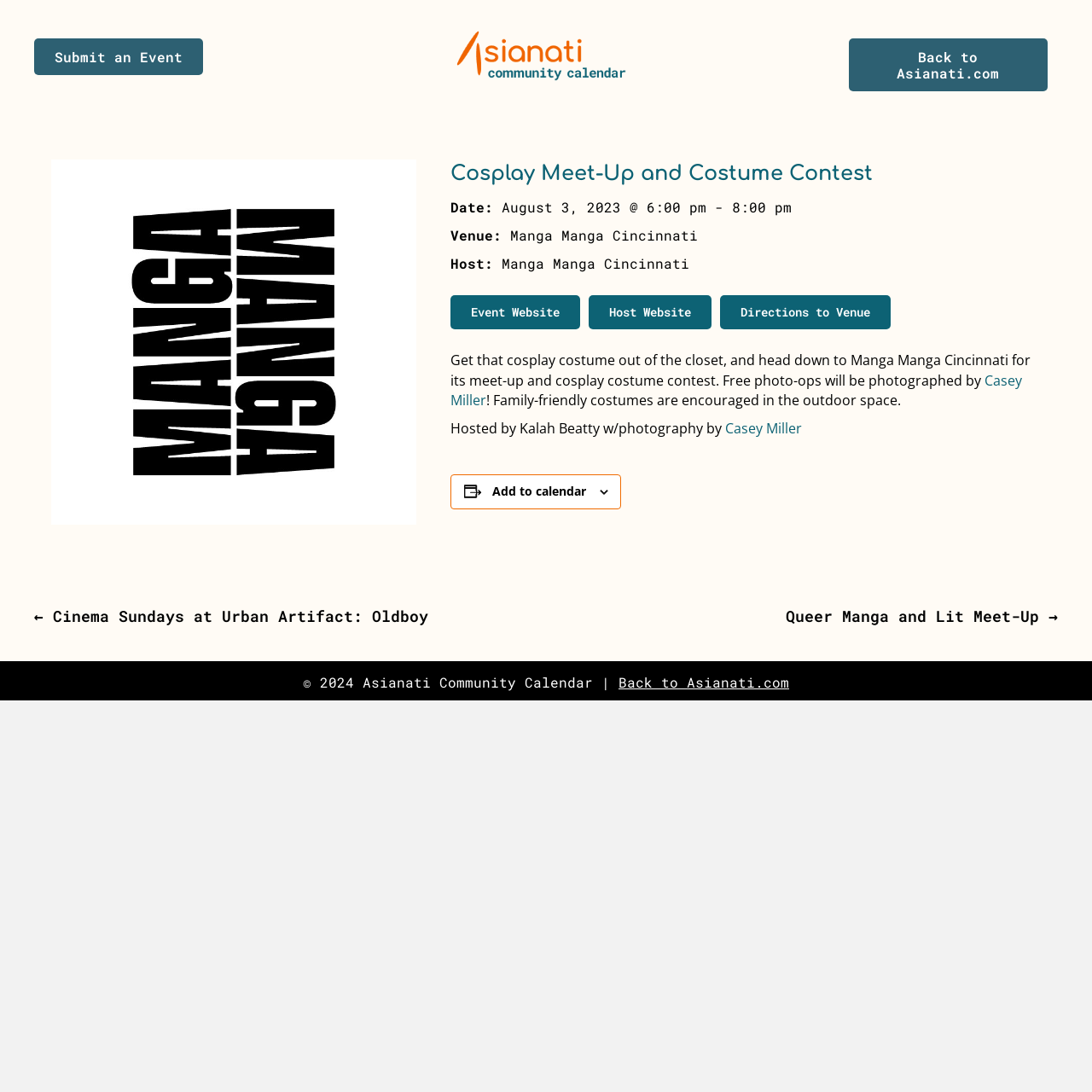Kindly respond to the following question with a single word or a brief phrase: 
Who is the photographer for the event?

Casey Miller